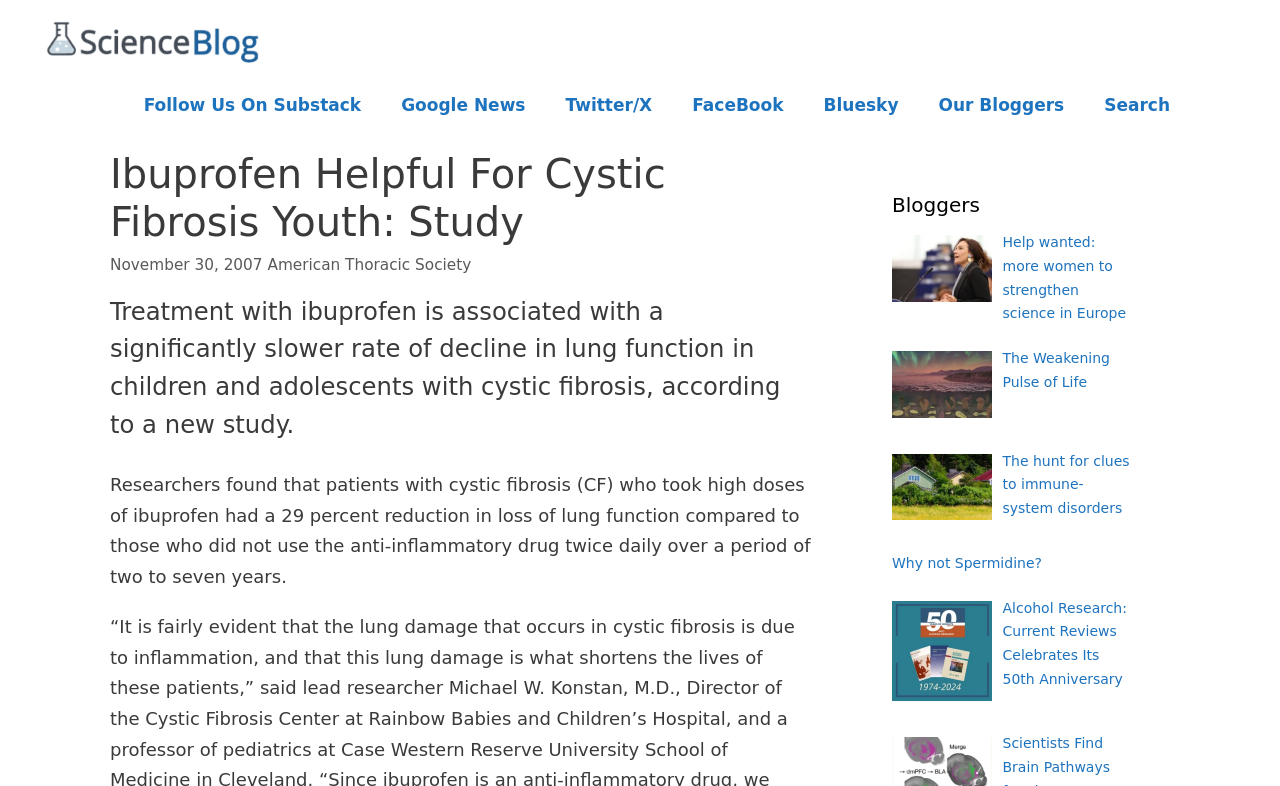Show the bounding box coordinates for the HTML element as described: "The Weakening Pulse of Life".

[0.783, 0.446, 0.867, 0.496]